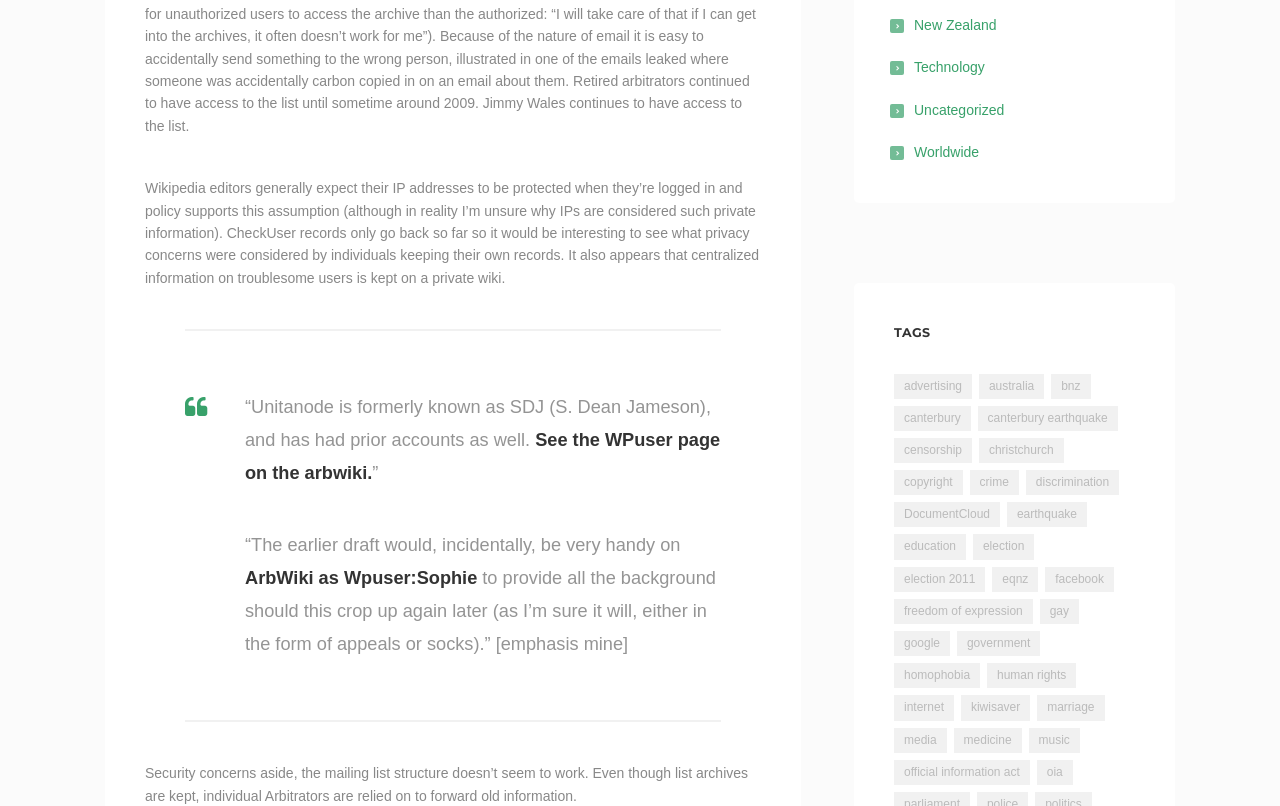Identify the bounding box for the UI element specified in this description: "election 2011". The coordinates must be four float numbers between 0 and 1, formatted as [left, top, right, bottom].

[0.698, 0.703, 0.77, 0.734]